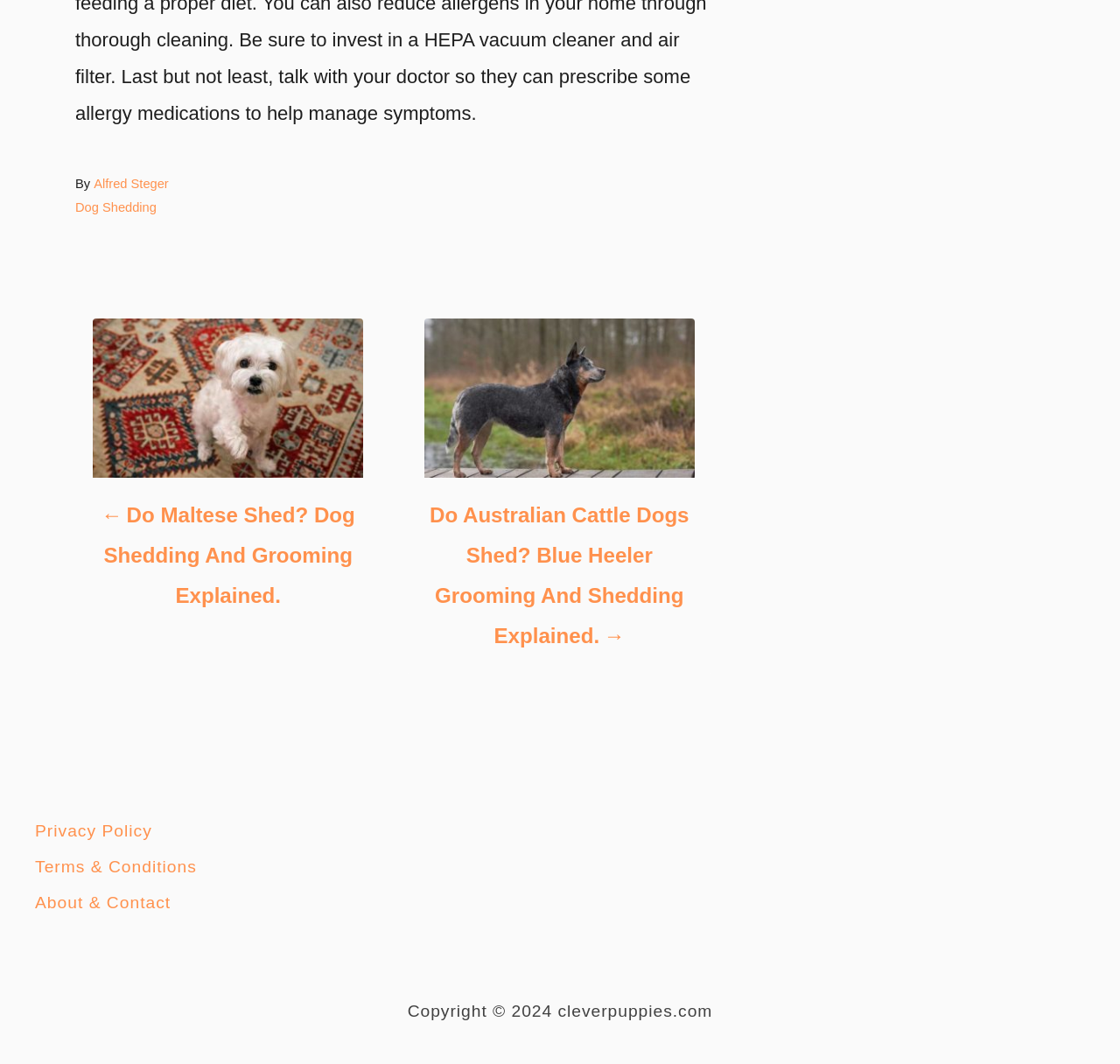What are the terms and conditions of the website?
Examine the image closely and answer the question with as much detail as possible.

The terms and conditions of the website are mentioned in the footer section, where it provides a link to 'Terms & Conditions'.